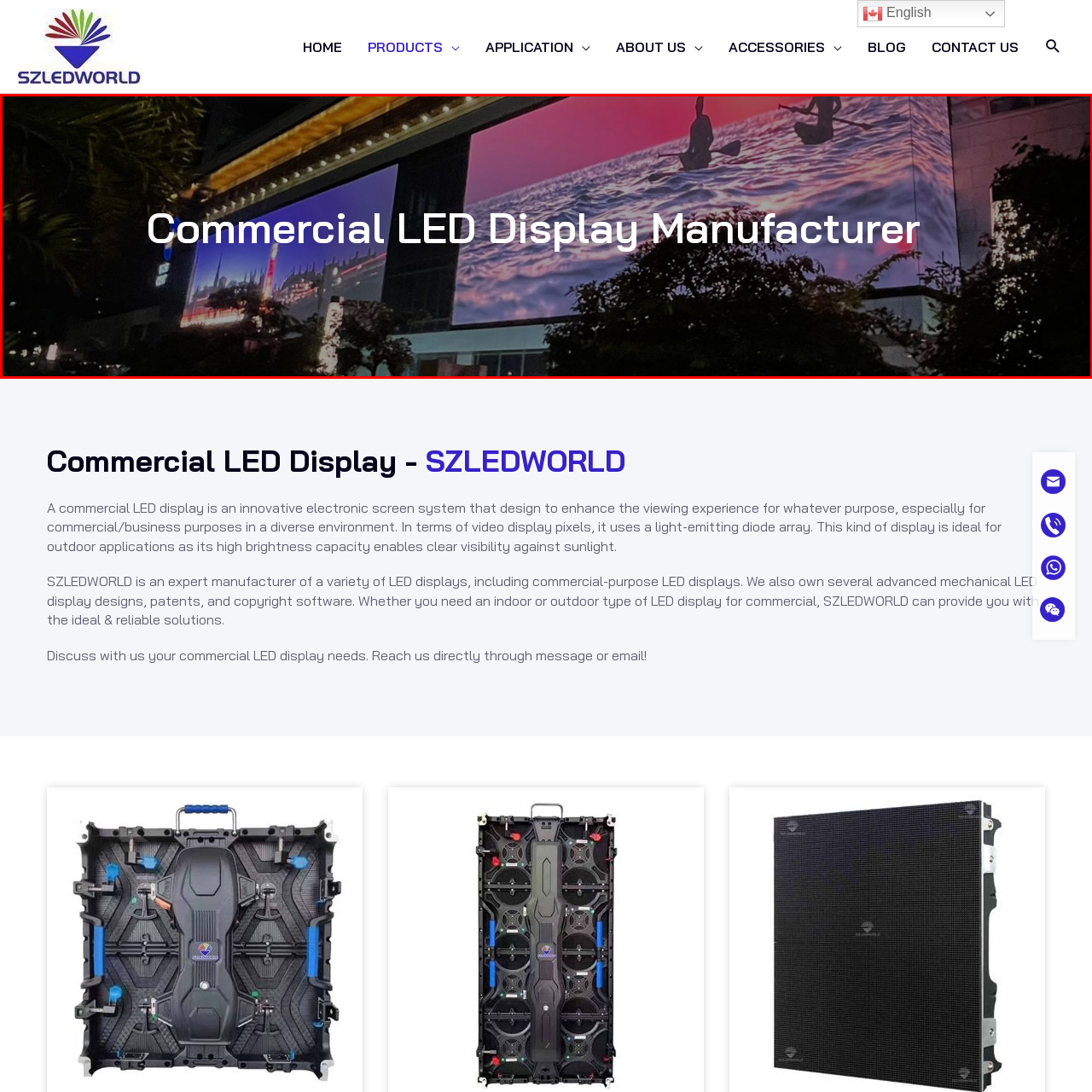What is visible in the foreground of the image?
Analyze the image encased by the red bounding box and elaborate on your answer to the question.

The image showcases a harmonious blend of nature and technology, with lush greenery visible in the foreground, contrasting with the high-tech atmosphere of the LED displays.